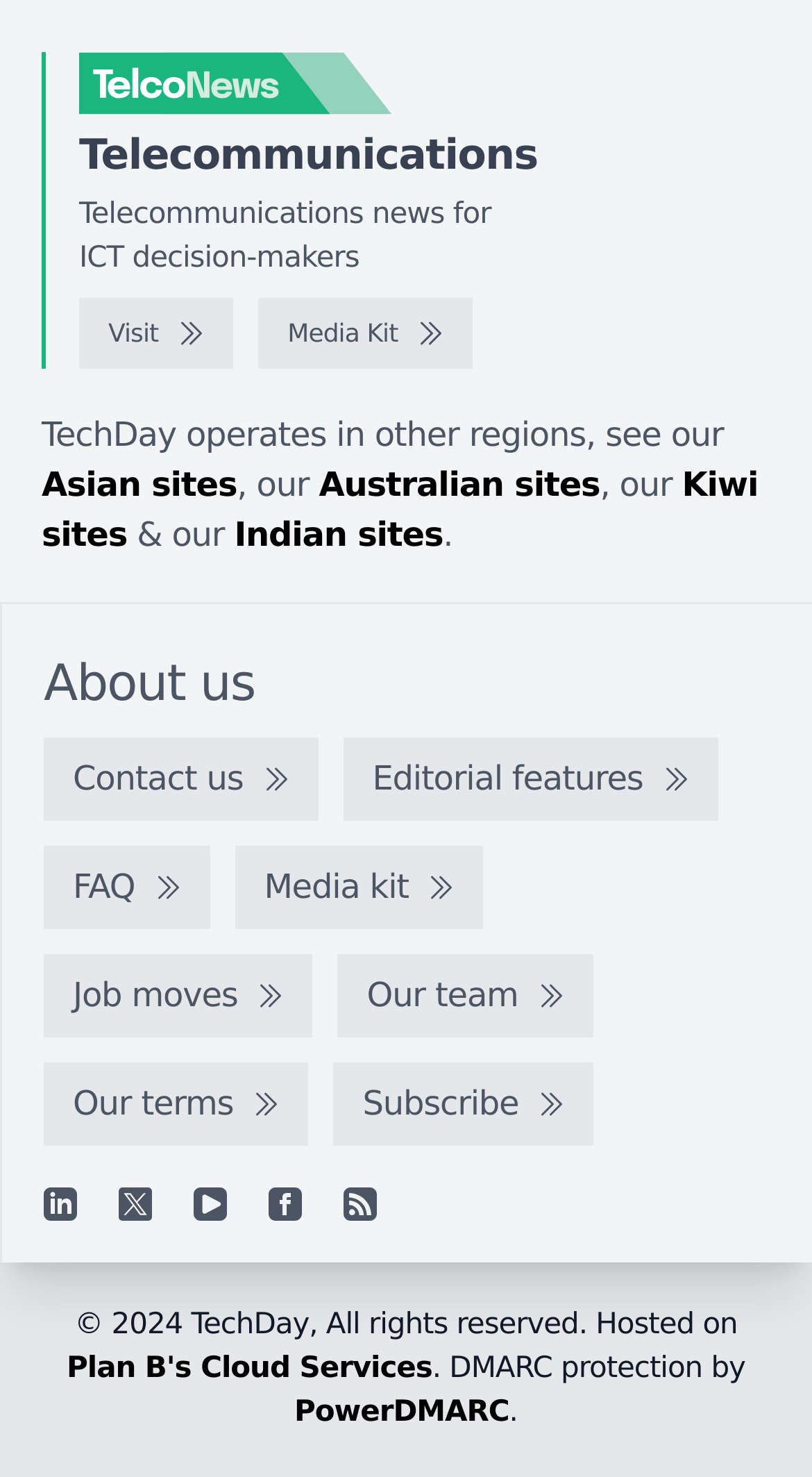What is the purpose of the website? Using the information from the screenshot, answer with a single word or phrase.

Telecommunications news